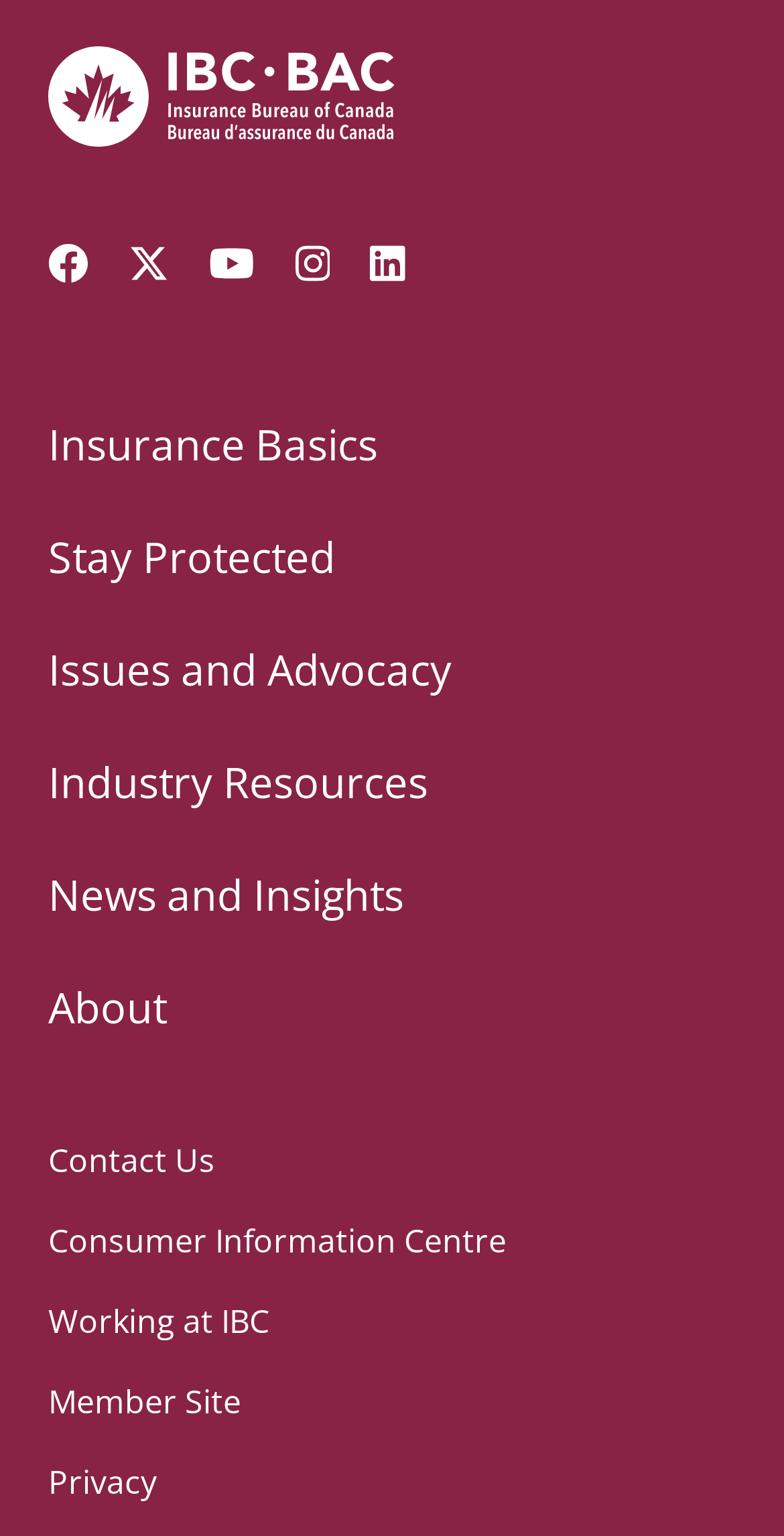Pinpoint the bounding box coordinates of the area that must be clicked to complete this instruction: "Learn about Insurance Basics".

[0.062, 0.271, 0.482, 0.308]